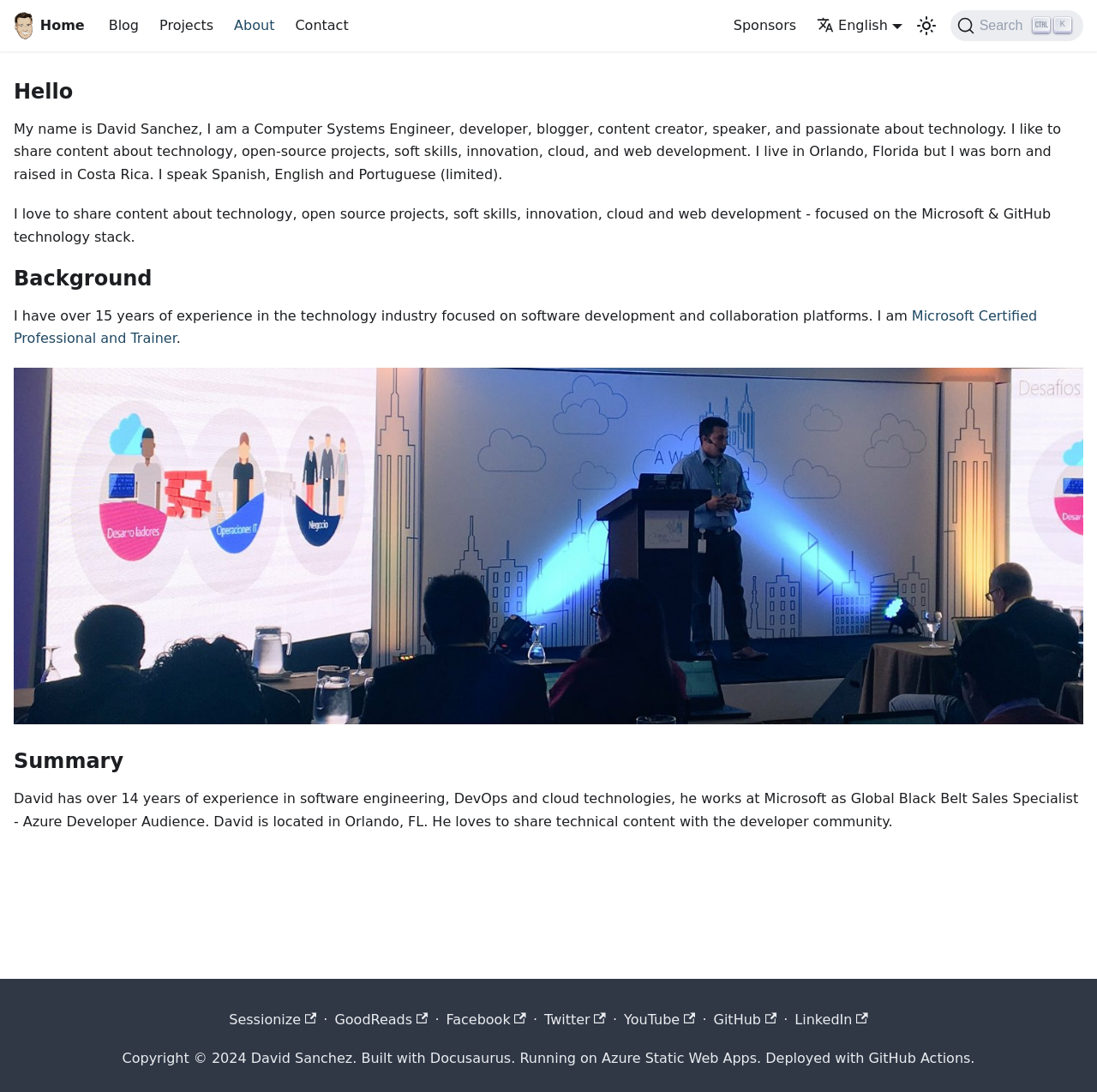Locate the bounding box coordinates of the clickable area to execute the instruction: "Search". Provide the coordinates as four float numbers between 0 and 1, represented as [left, top, right, bottom].

[0.866, 0.009, 0.988, 0.038]